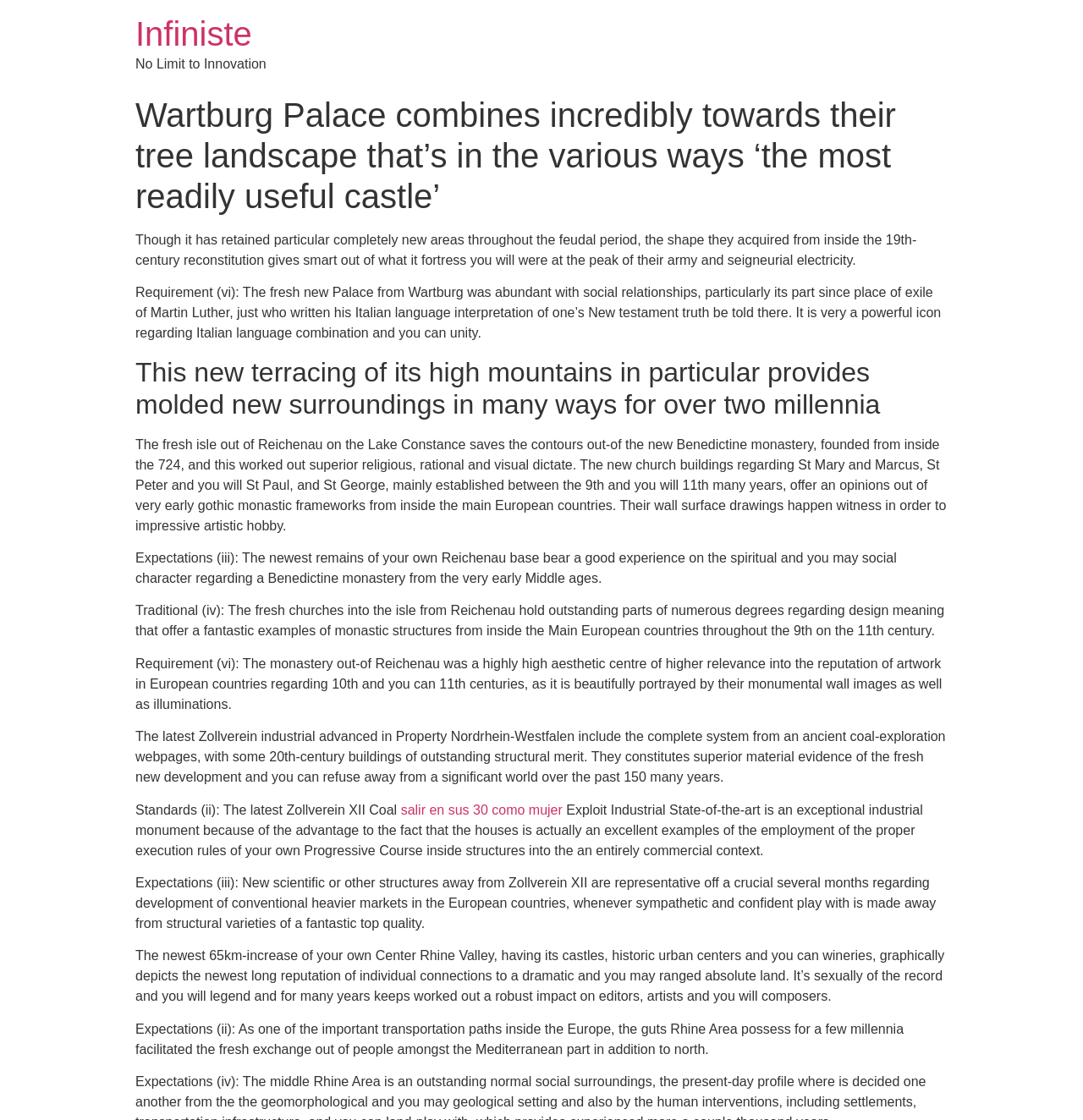Give a complete and precise description of the webpage's appearance.

The webpage is about Wartburg Palace, a castle with a rich history and cultural significance. At the top, there is a heading "Infiniste" which is also a link. Below it, there is a static text "No Limit to Innovation". 

The main content of the webpage is divided into several sections, each describing a different aspect of Wartburg Palace. The first section has a heading that repeats the title of the webpage, followed by a paragraph of text that describes the palace's history and architecture. 

Below this section, there are several paragraphs of text that discuss the cultural and historical significance of Wartburg Palace, including its connection to Martin Luther and its role in the Italian language and unity. 

The next section describes the terracing of the high mountains surrounding the palace, which has shaped the environment in many ways over two millennia. 

The following sections describe other historical sites, including the island of Reichenau on Lake Constance, the Zollverein industrial complex in North Rhine-Westphalia, and the Middle Rhine Valley. Each section has a heading and one or more paragraphs of text that describe the site's history, architecture, and cultural significance. 

Throughout the webpage, there are no images, but the text is organized into clear sections with headings, making it easy to follow and understand.